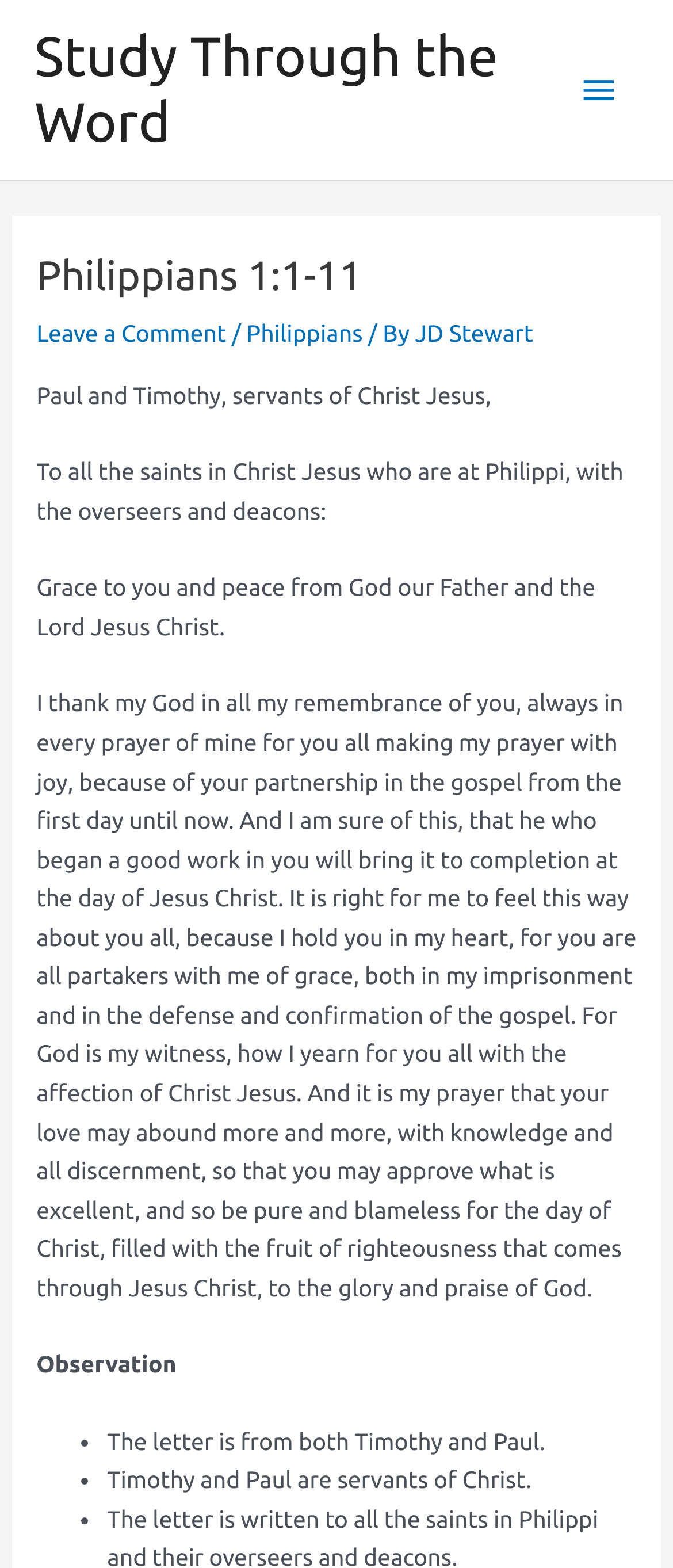What is the main theme of the observation?
Please provide a comprehensive answer based on the contents of the image.

The main theme of the observation is the letter's authors and their characteristics, as evidenced by the bullet points that highlight the facts that 'The letter is from both Timothy and Paul' and 'Timothy and Paul are servants of Christ'.